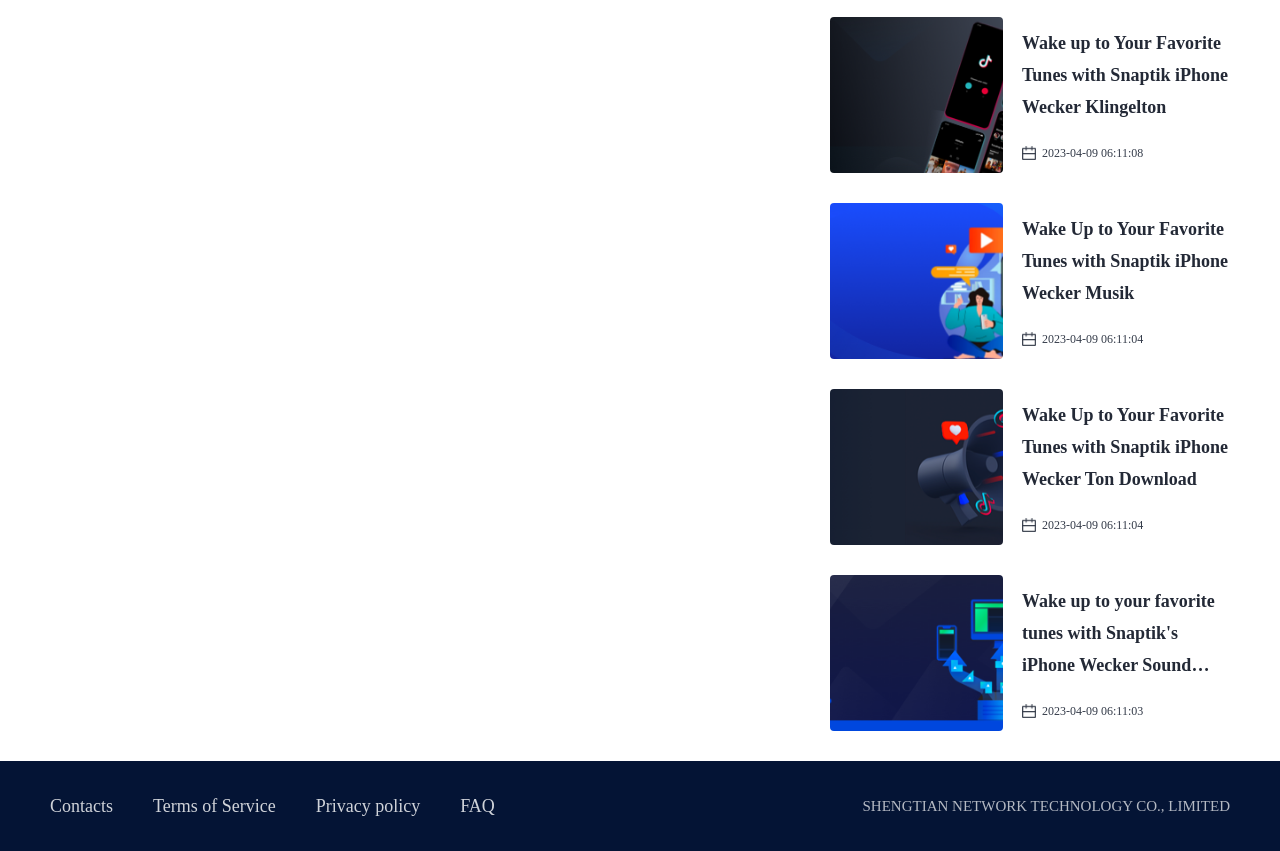Provide your answer to the question using just one word or phrase: How many links are there on the webpage?

5